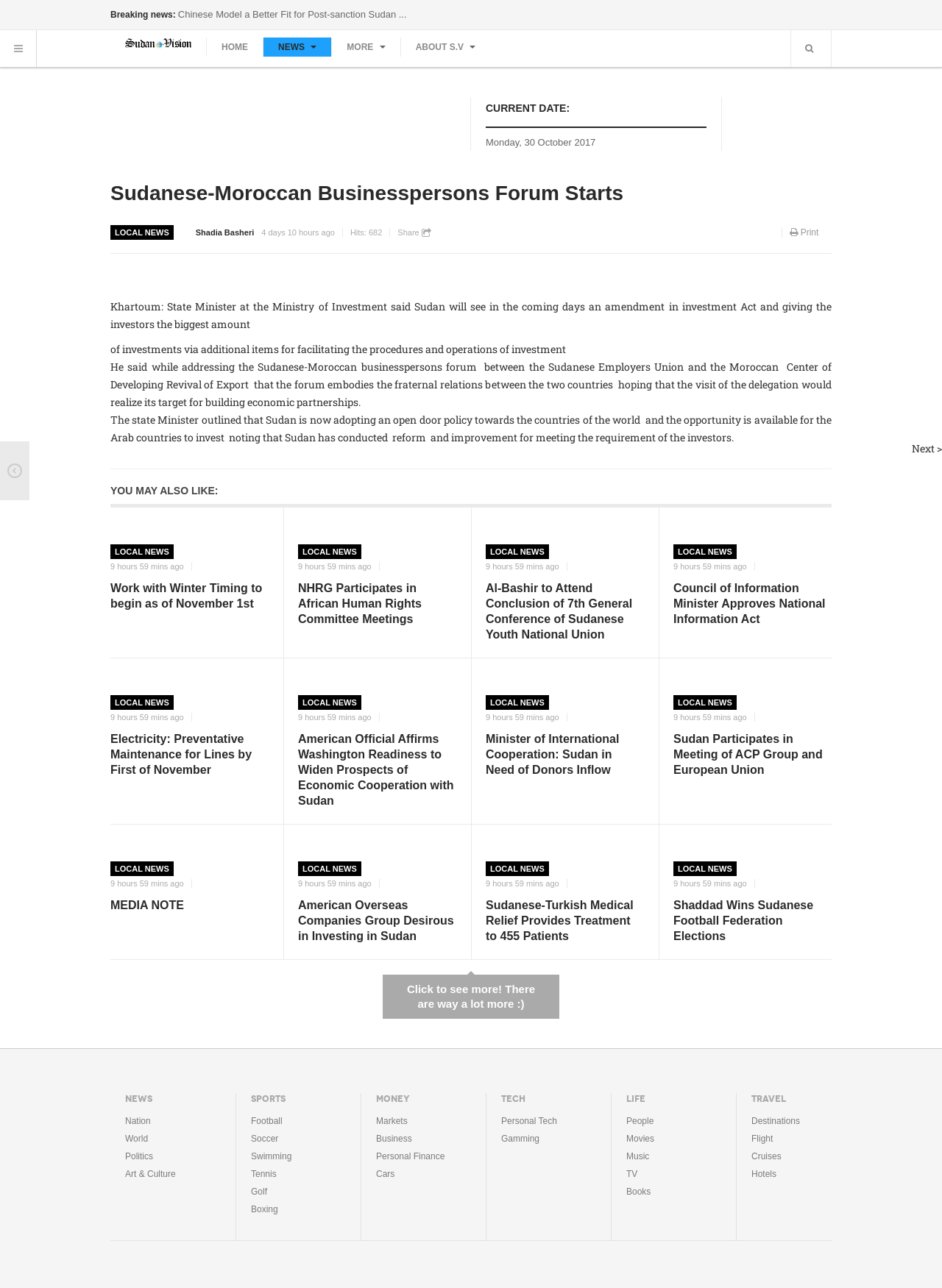How many articles are there in the 'YOU MAY ALSO LIKE:' section?
Provide a detailed and well-explained answer to the question.

I found the number of articles in the 'YOU MAY ALSO LIKE:' section by counting the number of articles below the 'YOU MAY ALSO LIKE:' heading, which are 4.